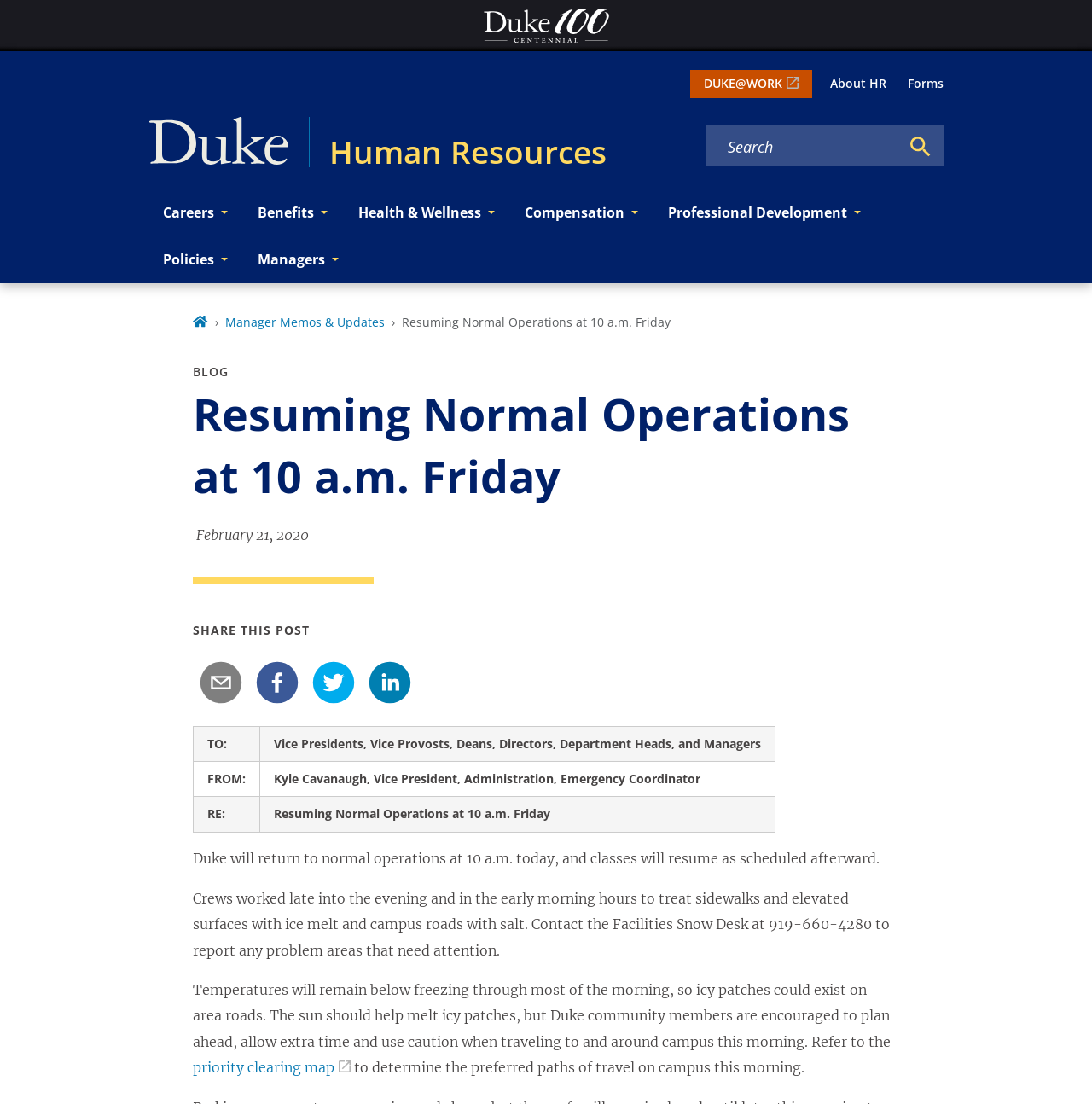Point out the bounding box coordinates of the section to click in order to follow this instruction: "Click on the DUKE@WORK link".

[0.632, 0.064, 0.743, 0.089]